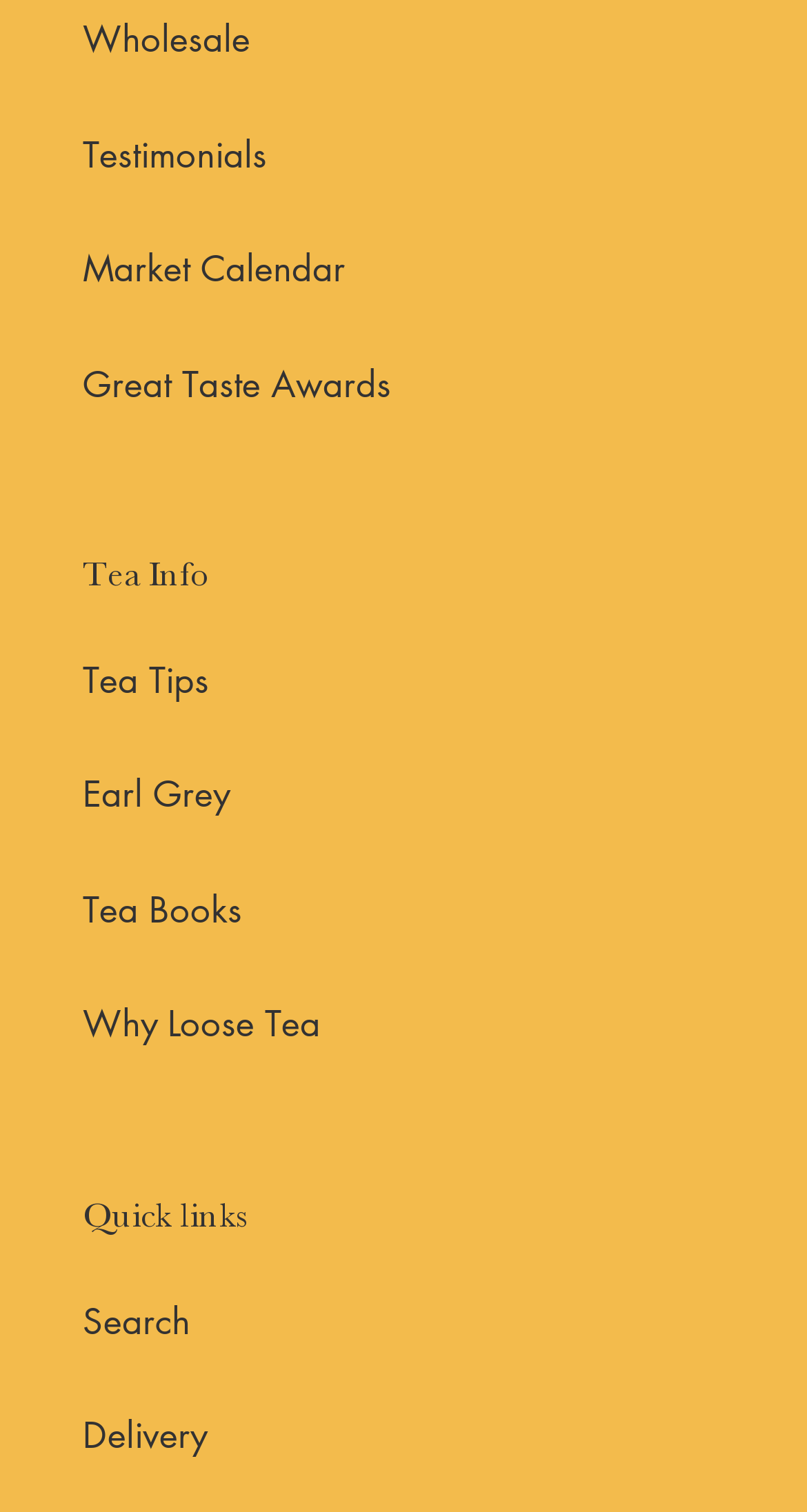What is the section title above the 'Search' link?
Examine the screenshot and reply with a single word or phrase.

Quick links